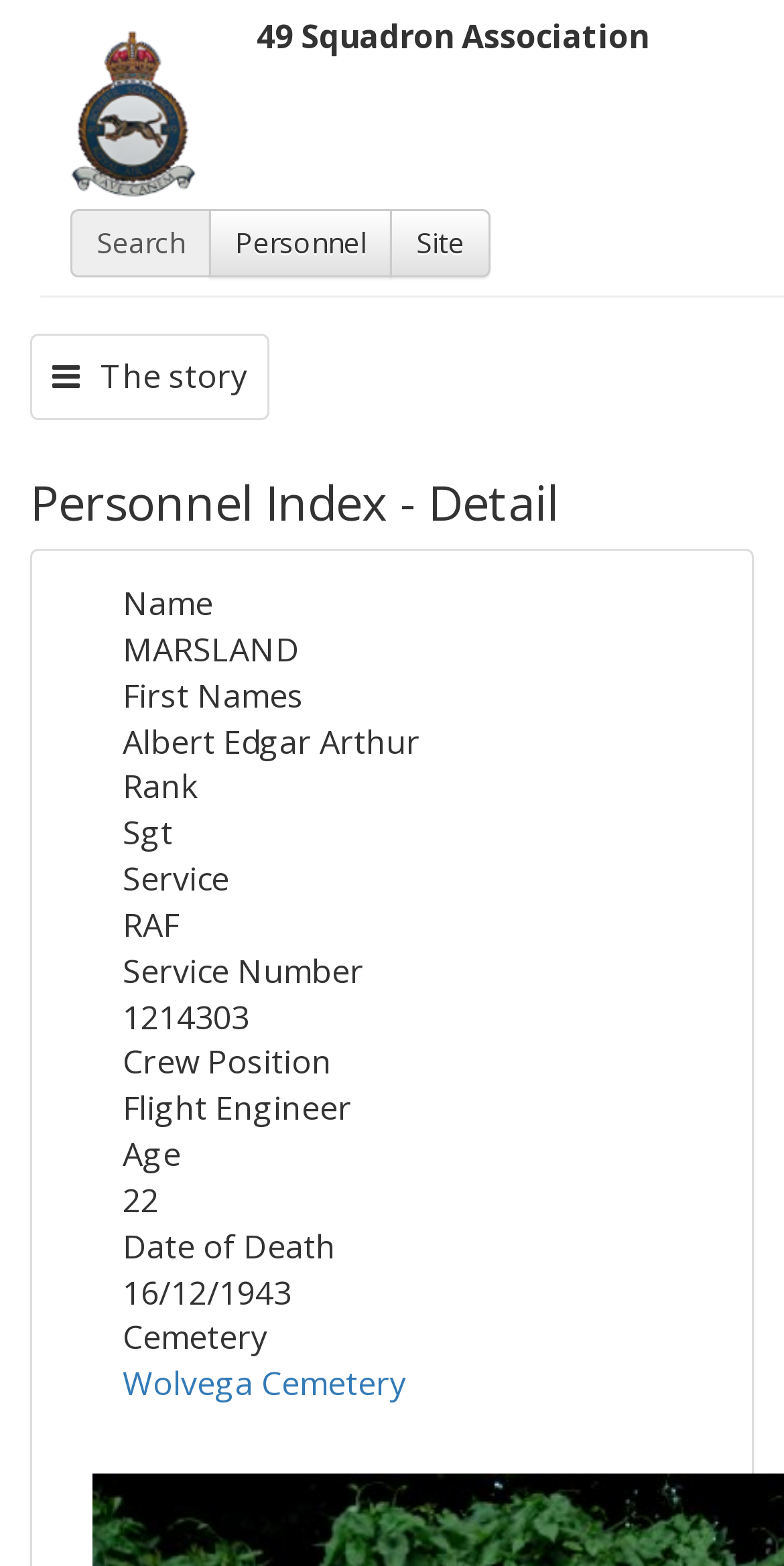Please provide a comprehensive answer to the question below using the information from the image: What is the crew position of the personnel?

I found the answer by looking at the 'Crew Position' field on the webpage, which is located below the 'Service Number' field. The value of the 'Crew Position' field is 'Flight Engineer'.